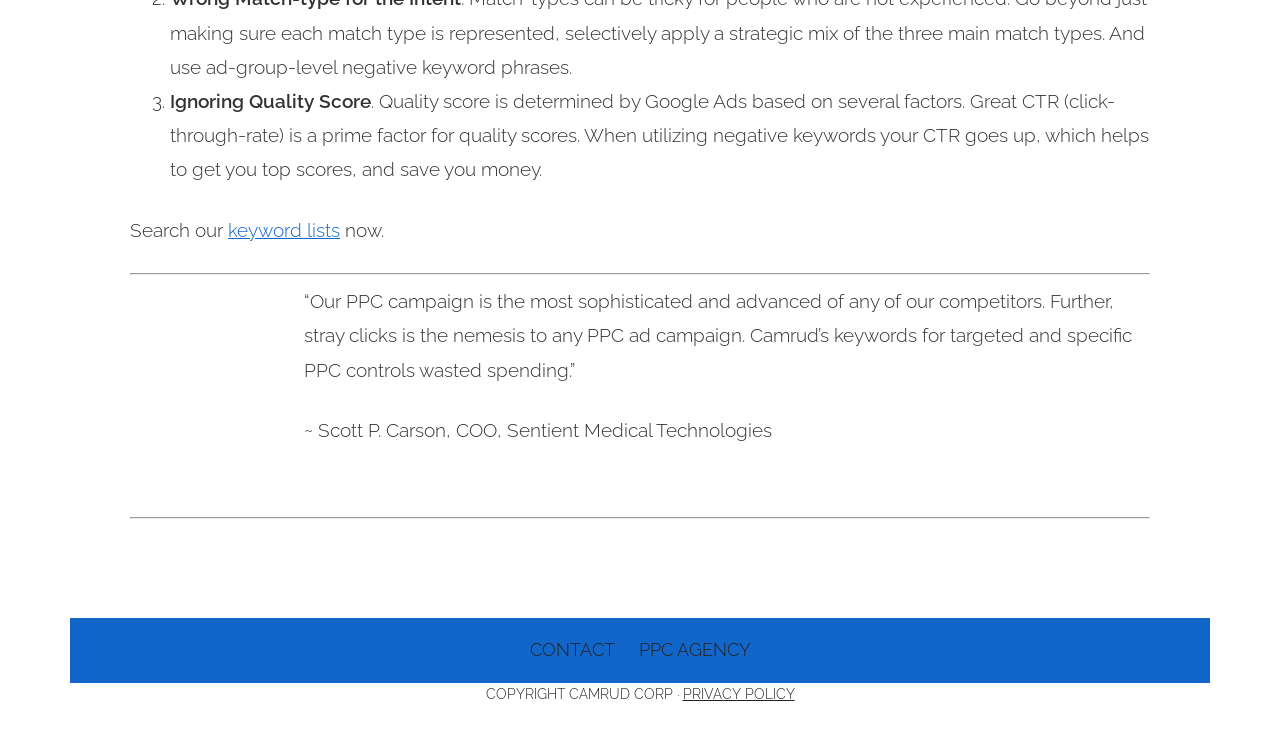Highlight the bounding box of the UI element that corresponds to this description: "keyword lists".

[0.178, 0.293, 0.266, 0.322]